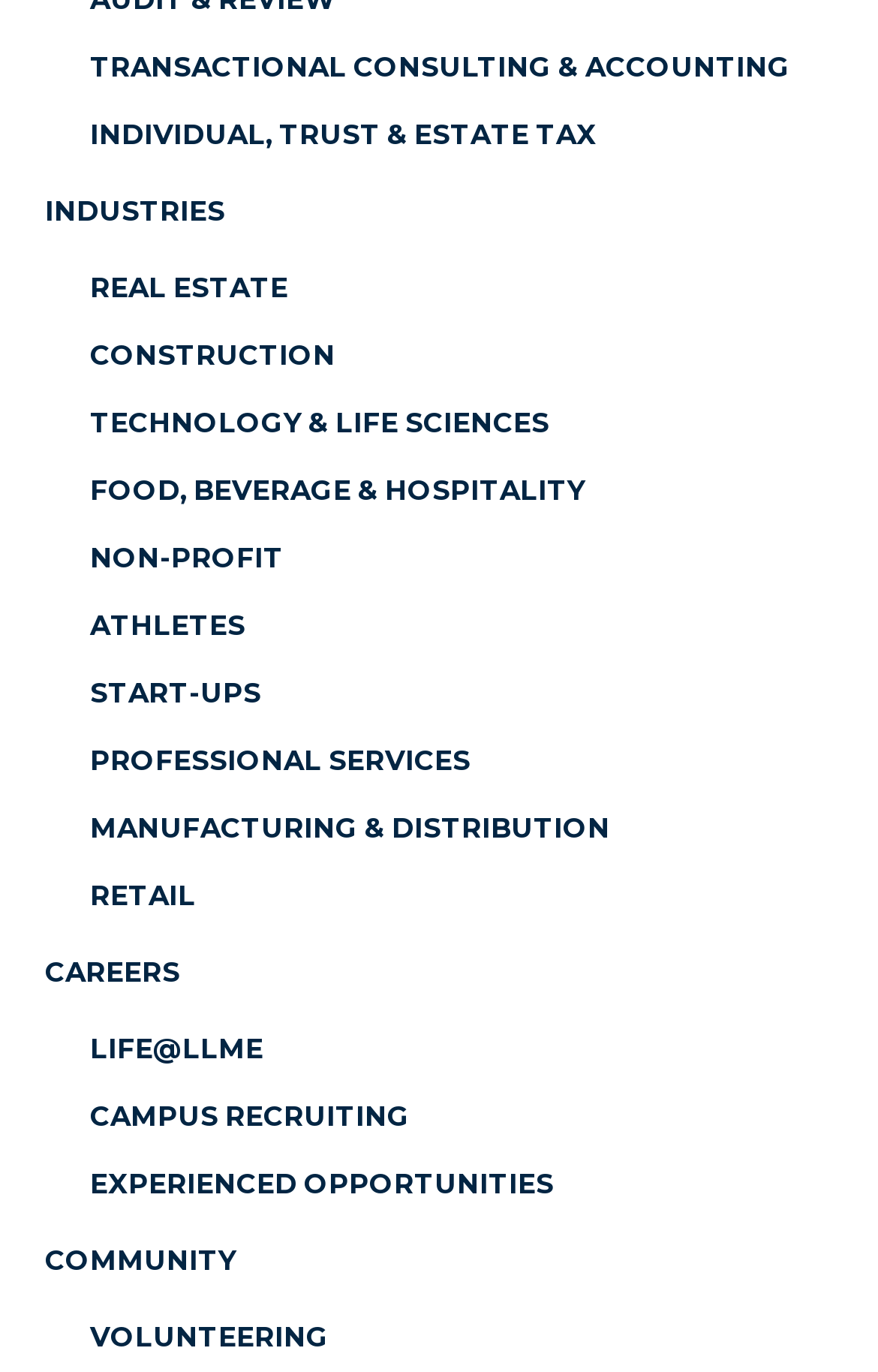Highlight the bounding box of the UI element that corresponds to this description: "Industries".

[0.026, 0.131, 1.0, 0.177]